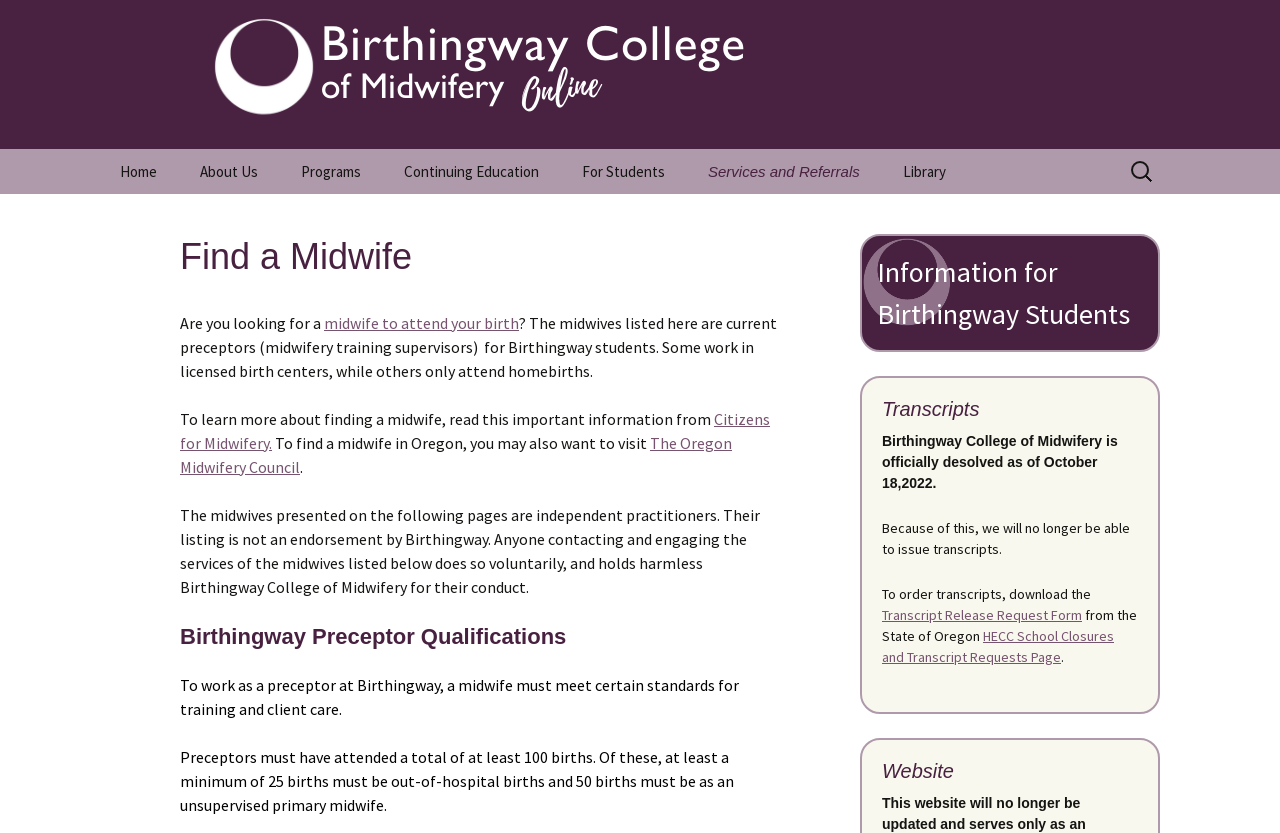Respond to the following question with a brief word or phrase:
How many links are under the 'Midwifery Program' category?

7